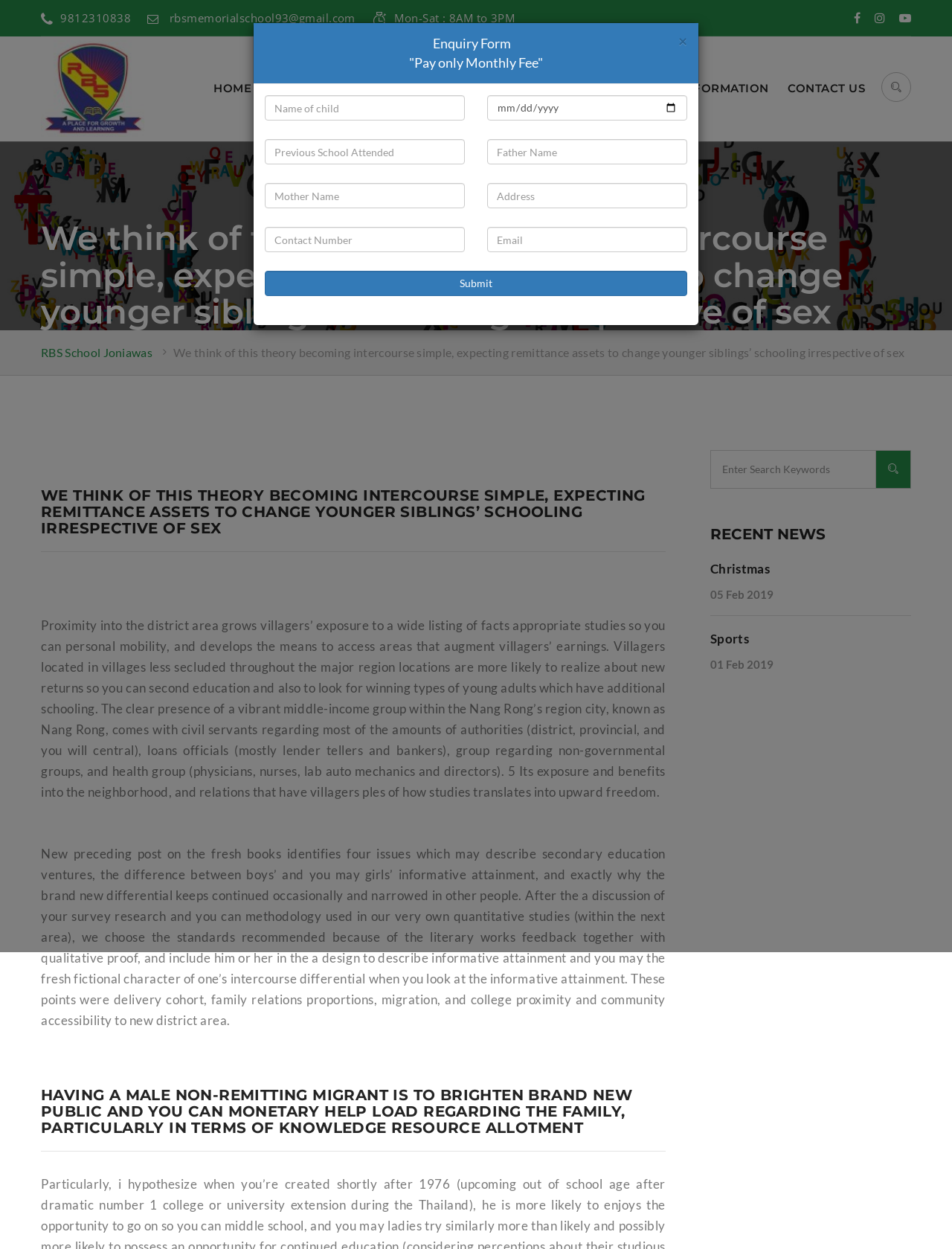Create a full and detailed caption for the entire webpage.

This webpage is about RBS School Joniawas, with a focus on education and its impact on society. At the top, there are several links and icons, including a phone number, email address, and social media links. Below this, there is a navigation menu with buttons for "HOME", "ABOUT US", "ADMISSION", "PARENTS CORNER", "GALLERY", "CBSE INFORMATION", and "CONTACT US".

The main content of the page is divided into two sections. On the left, there is a heading that repeats the title of the page, followed by two paragraphs of text discussing the importance of education and how it can lead to upward mobility. The text also mentions the presence of a middle-income group in the region and how it benefits the local community.

On the right, there is a search bar with a button and a heading that says "RECENT NEWS". Below this, there are three news articles with headings, dates, and links to read more. The articles are about Christmas and sports events.

At the bottom of the page, there is a dialog box with an enquiry form. The form has fields for name, date of birth, previous school attended, father's name, mother's name, address, contact number, and email. There is also a submit button to send the enquiry.

Throughout the page, there are several icons and buttons, including a magnifying glass icon for search, a cross icon to close the dialog box, and various social media icons.